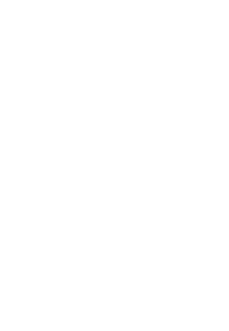What does the logo's design evoke?
With the help of the image, please provide a detailed response to the question.

According to the caption, the logo's design might evoke a sense of reliability and professionalism, which aligns with the firm's mission to act as a strong partner for clients during negotiations and legal proceedings.